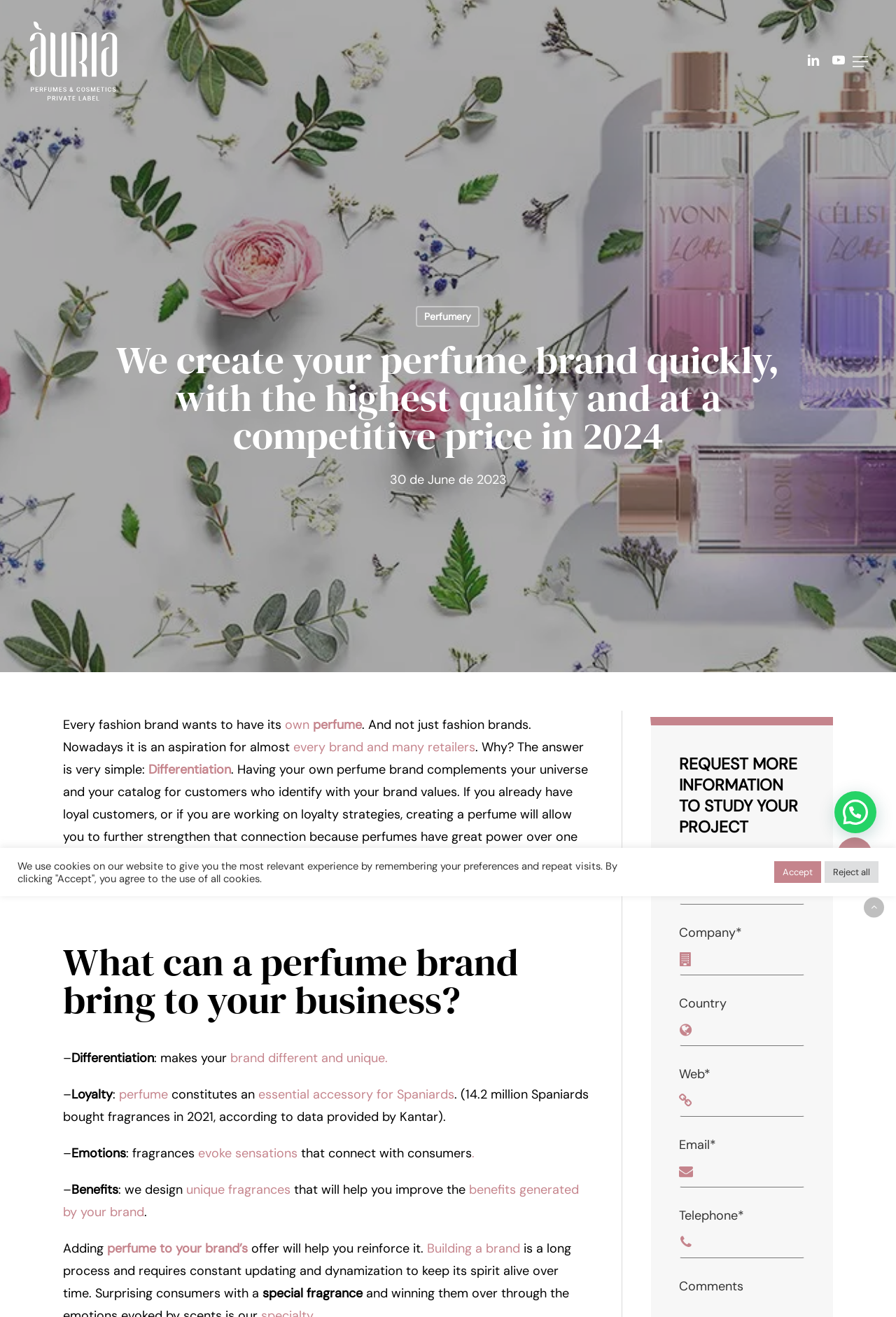What is required to request more information?
Please answer the question with a detailed and comprehensive explanation.

To request more information, users need to fill out a form that requires their name, company, country, web, email, and telephone number. This is indicated by the required fields marked with an asterisk (*) in the form.